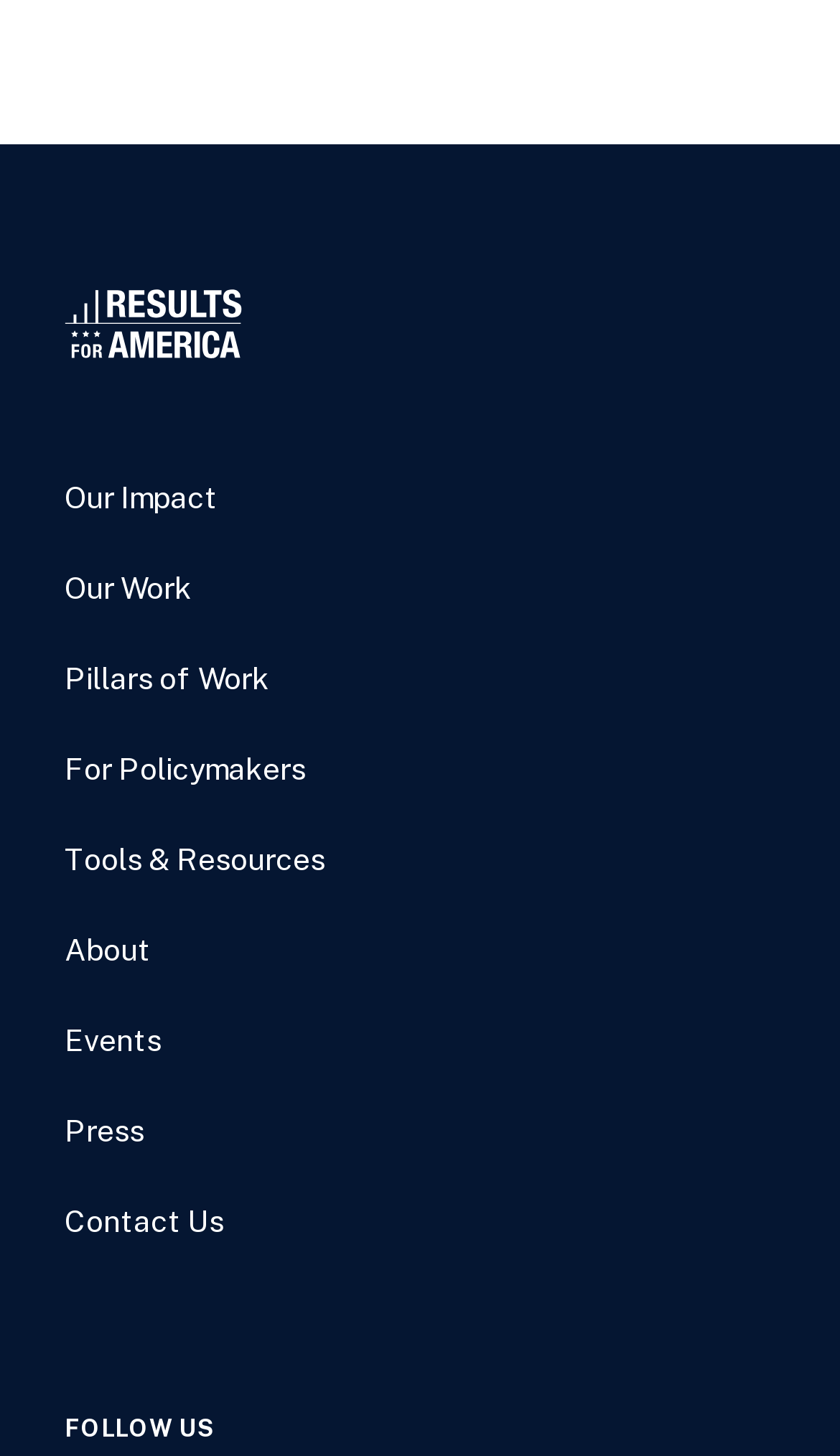Extract the bounding box coordinates for the UI element described as: "input value="Search" name="s" value="Search"".

None